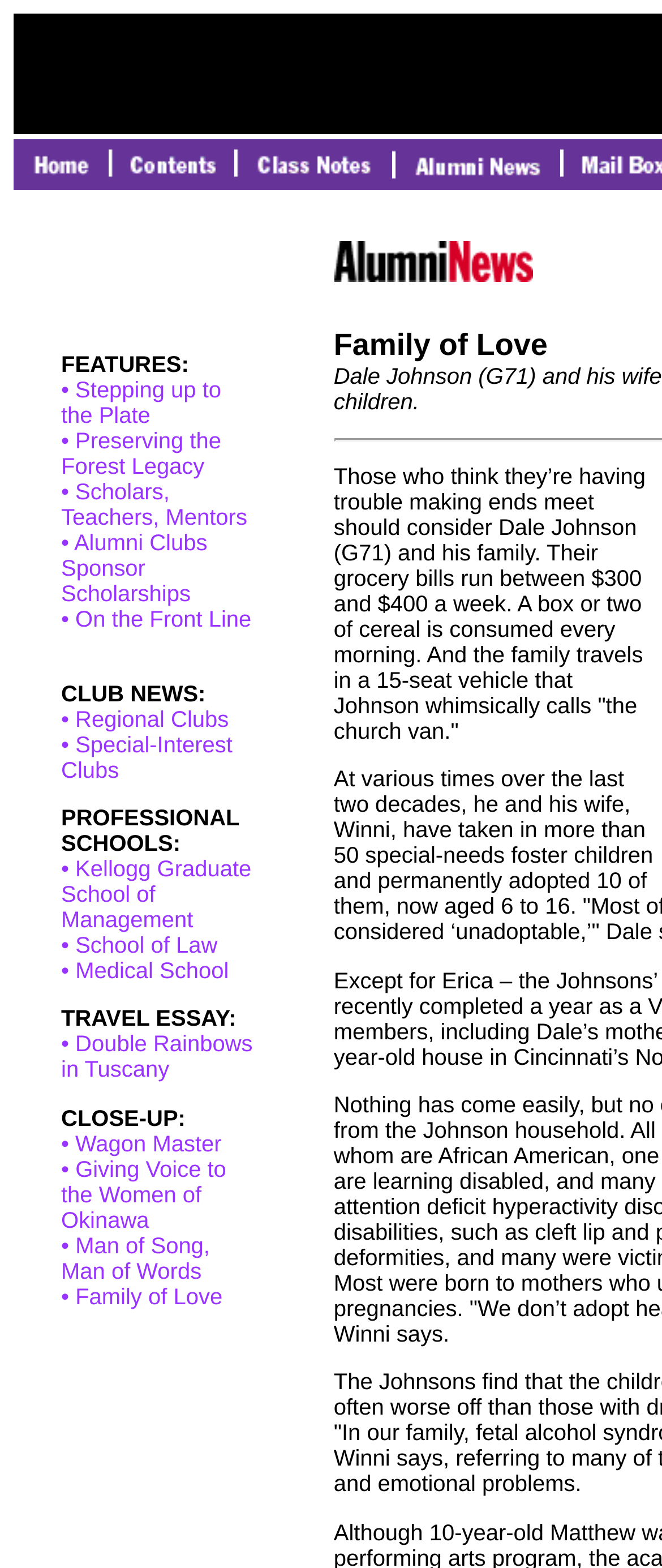What is the name of the person mentioned in the article?
Give a one-word or short-phrase answer derived from the screenshot.

Dale Johnson